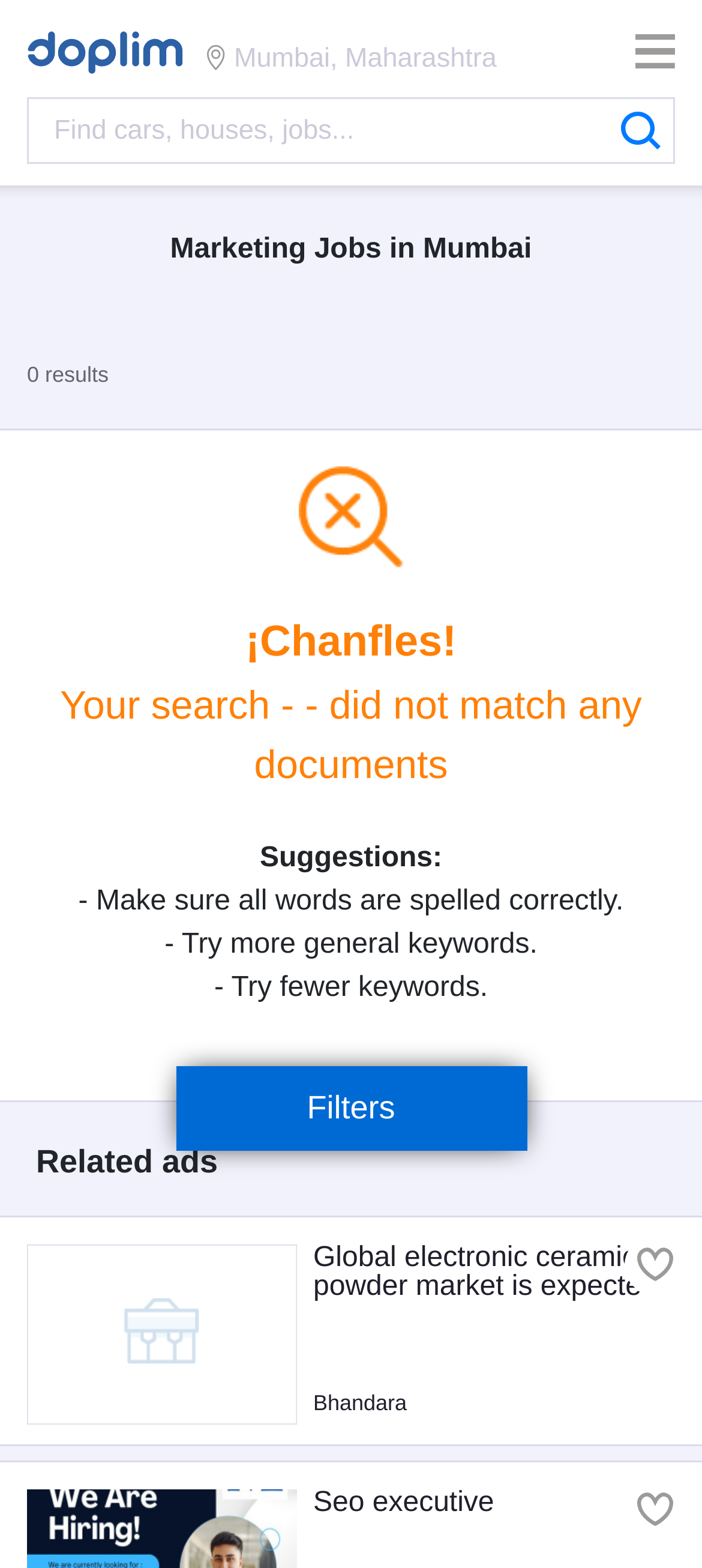What is the location of the job search?
Examine the image and provide an in-depth answer to the question.

I found a textbox with the text 'Mumbai, Maharashtra' which suggests that the job search is location-based and the location is Mumbai, Maharashtra.